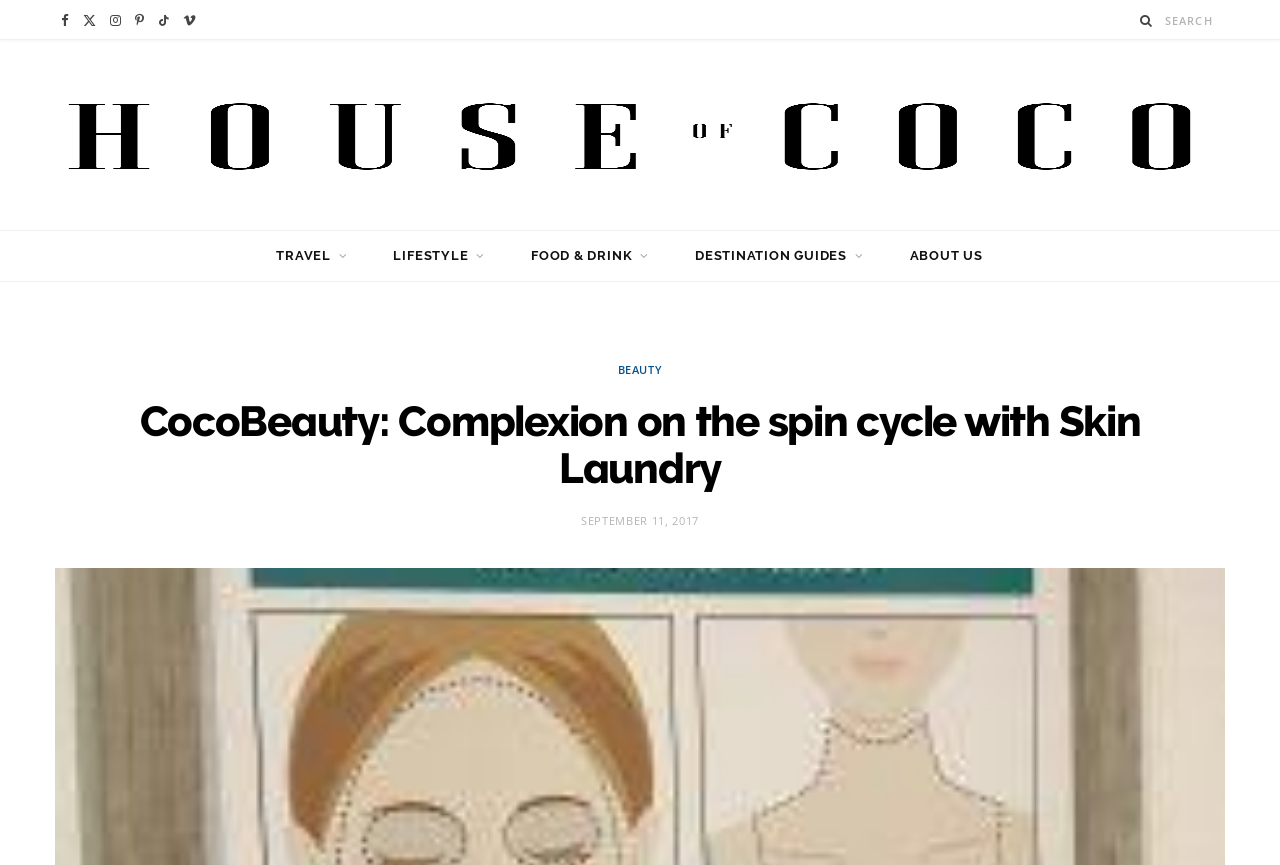Locate the bounding box coordinates of the region to be clicked to comply with the following instruction: "Check out House Of Coco Magazine". The coordinates must be four float numbers between 0 and 1, in the form [left, top, right, bottom].

[0.043, 0.11, 0.957, 0.202]